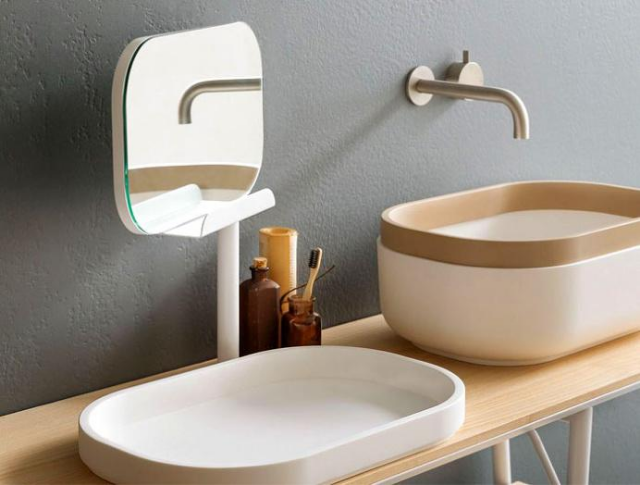What is the tone of the countertop container?
Identify the answer in the screenshot and reply with a single word or phrase.

Soft, neutral